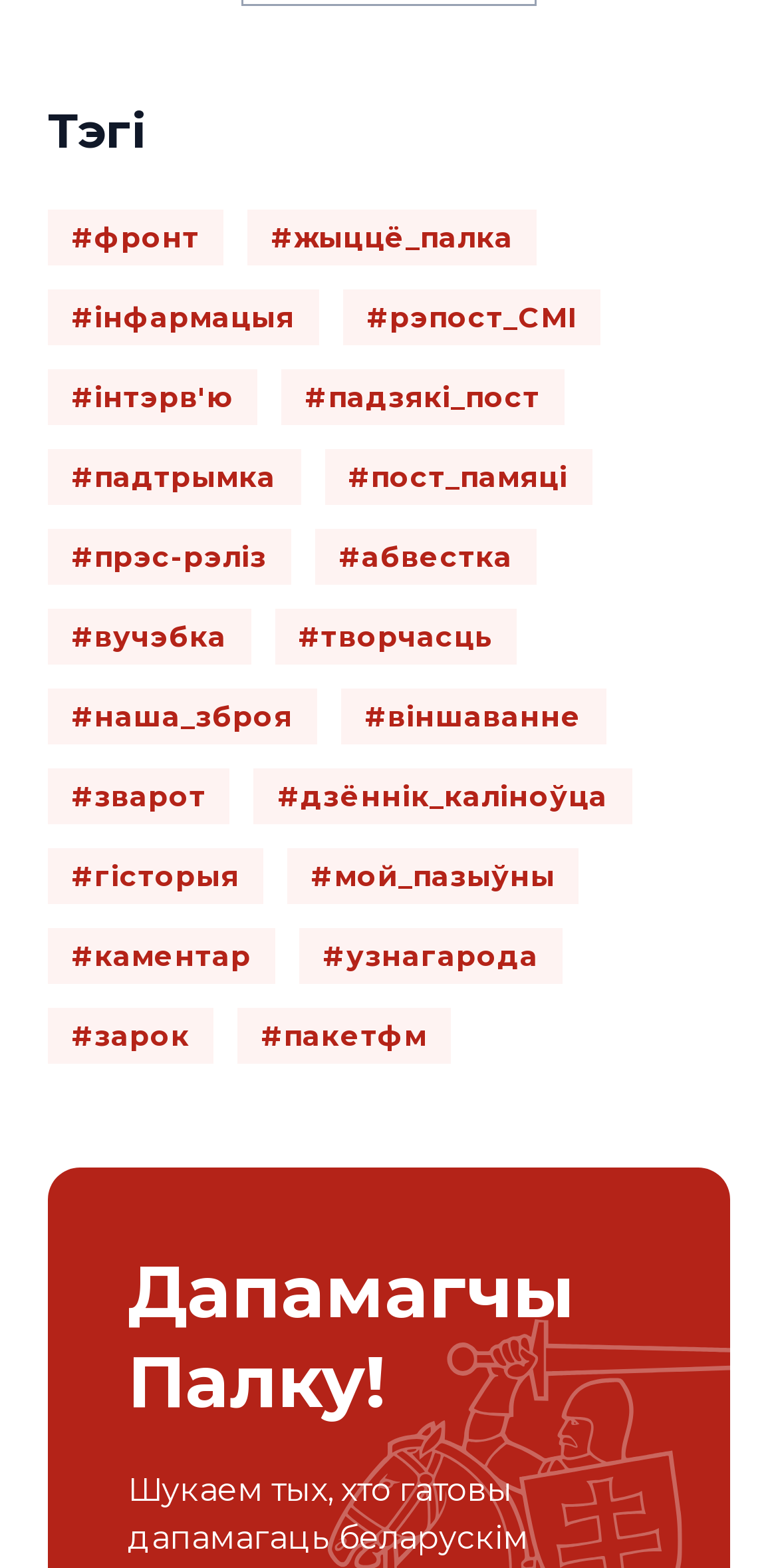Please use the details from the image to answer the following question comprehensively:
What is the first link on the webpage?

The first link on the webpage is '#фронт' which is located at the top left corner of the webpage with a bounding box of [0.062, 0.134, 0.287, 0.169].